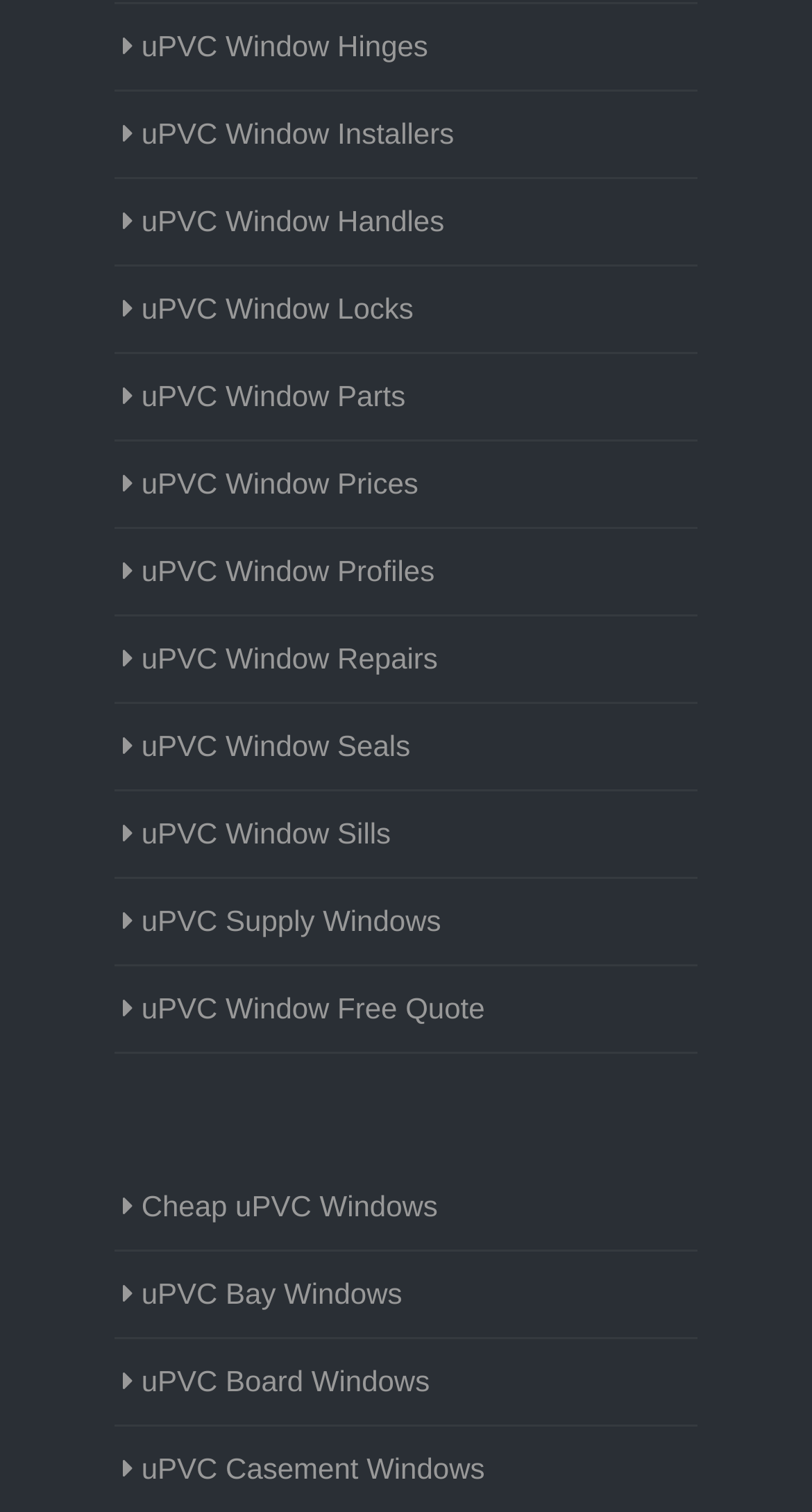How many links are related to uPVC windows?
Refer to the screenshot and respond with a concise word or phrase.

19